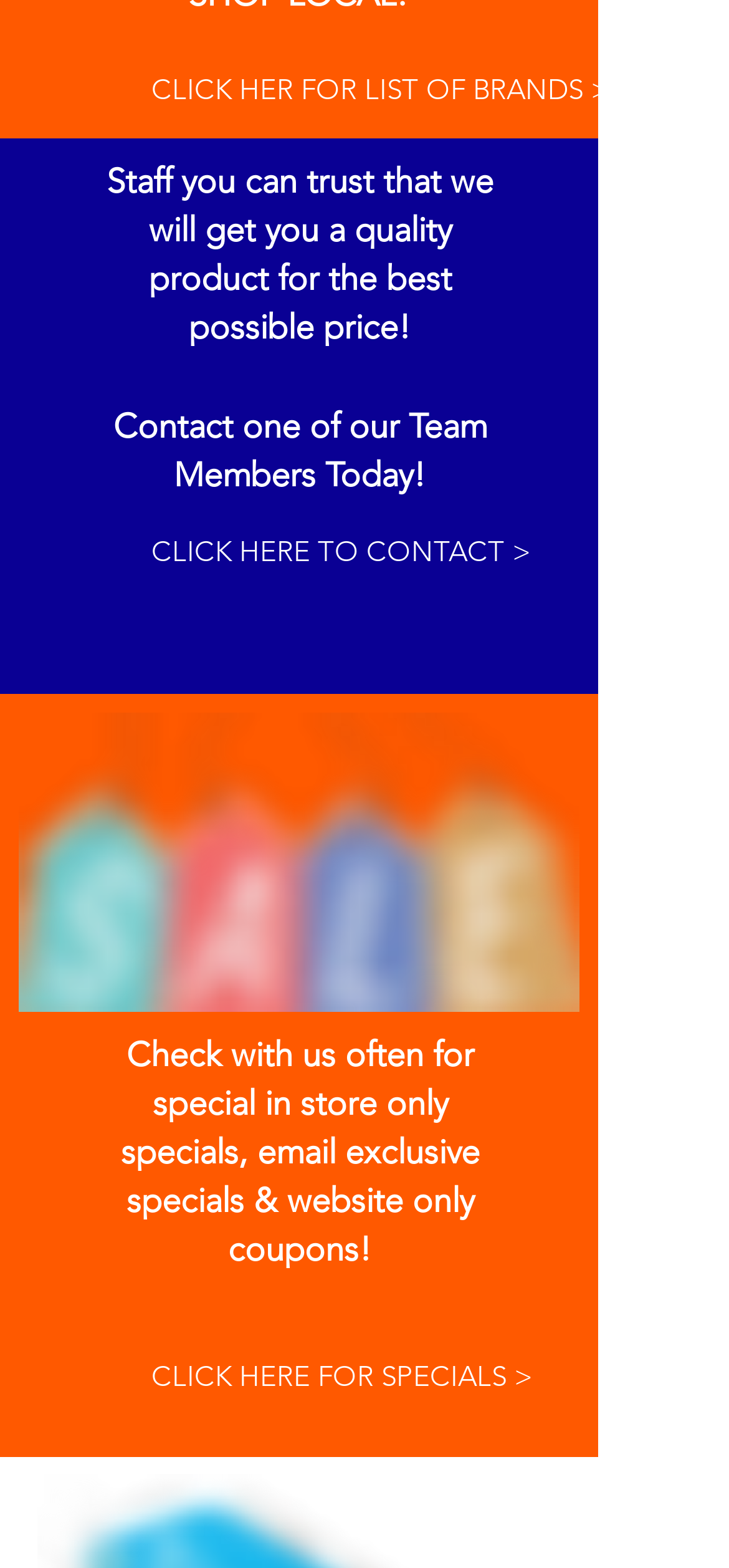What kind of specials are available?
Look at the screenshot and respond with one word or a short phrase.

In store, email, website